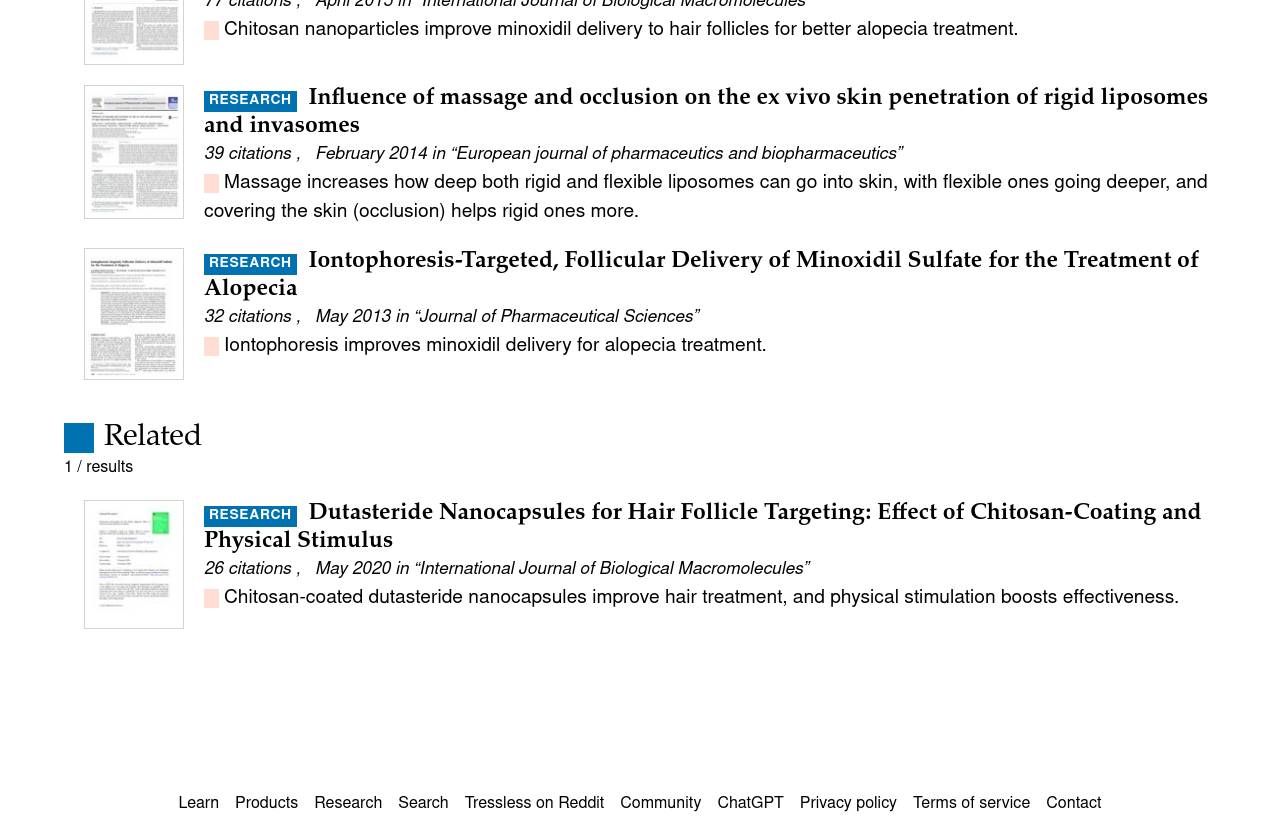Using the webpage screenshot, locate the HTML element that fits the following description and provide its bounding box: "Privacy policy".

[0.625, 0.948, 0.701, 0.976]